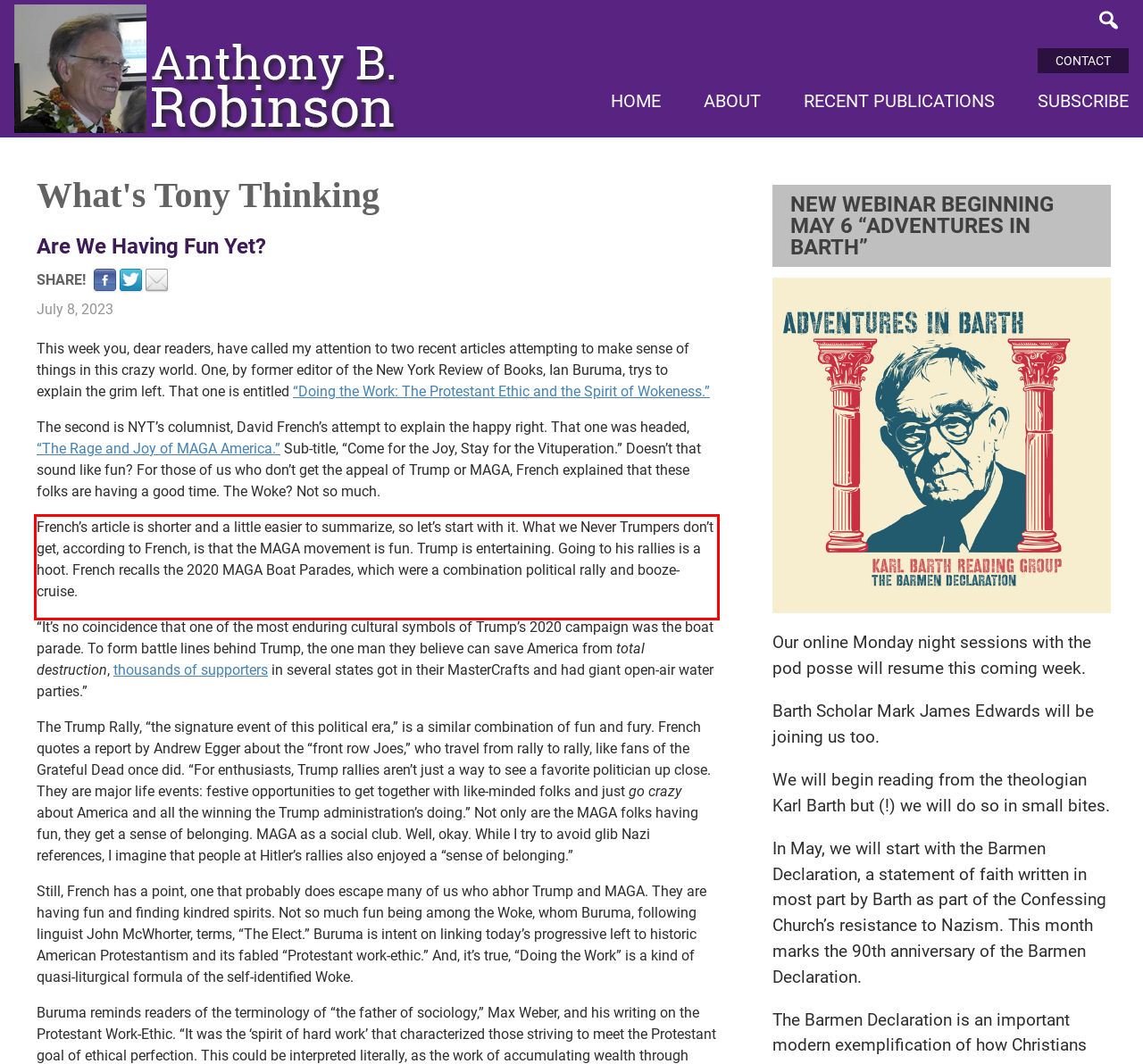Using the provided webpage screenshot, recognize the text content in the area marked by the red bounding box.

French’s article is shorter and a little easier to summarize, so let’s start with it. What we Never Trumpers don’t get, according to French, is that the MAGA movement is fun. Trump is entertaining. Going to his rallies is a hoot. French recalls the 2020 MAGA Boat Parades, which were a combination political rally and booze-cruise.